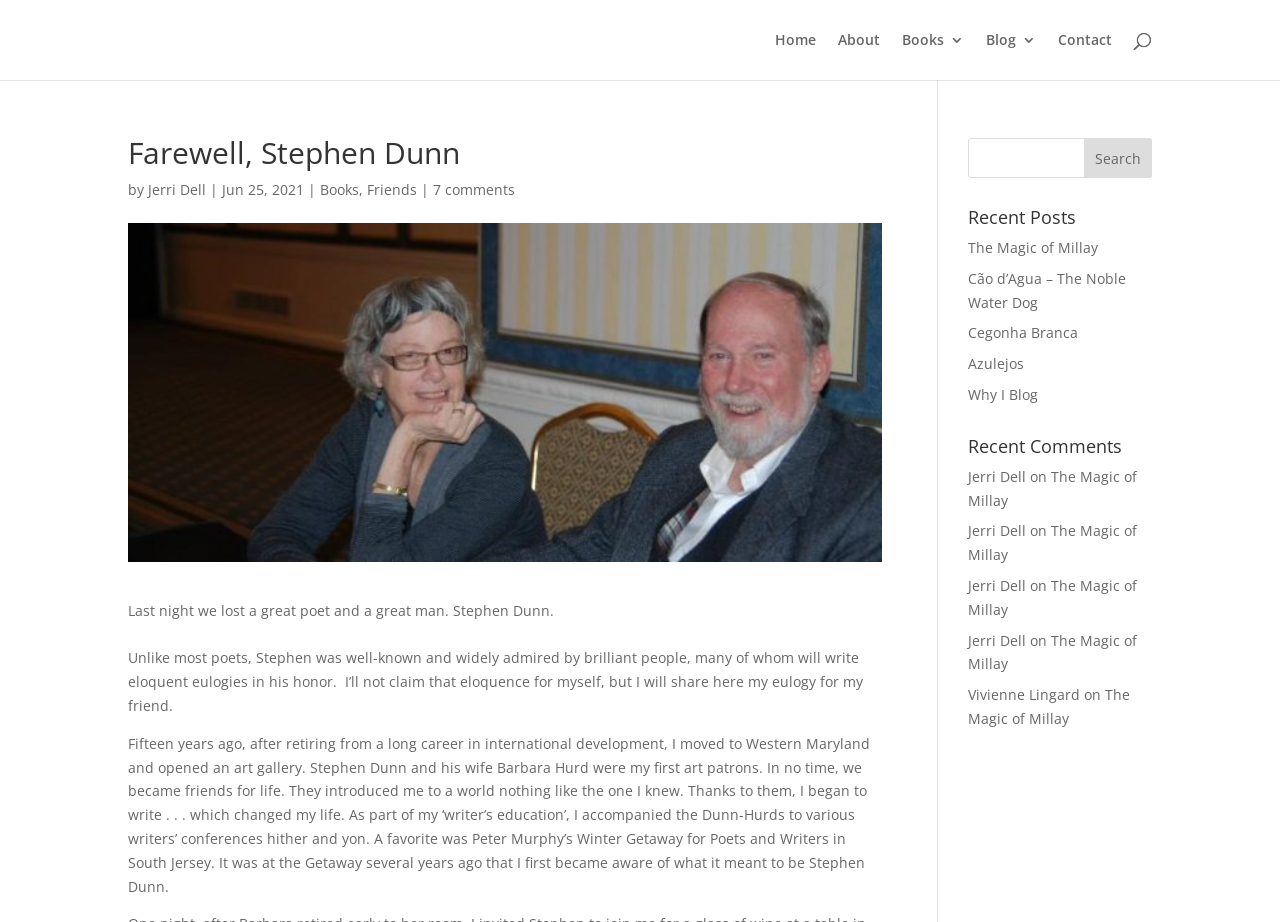Please find and provide the title of the webpage.

Farewell, Stephen Dunn